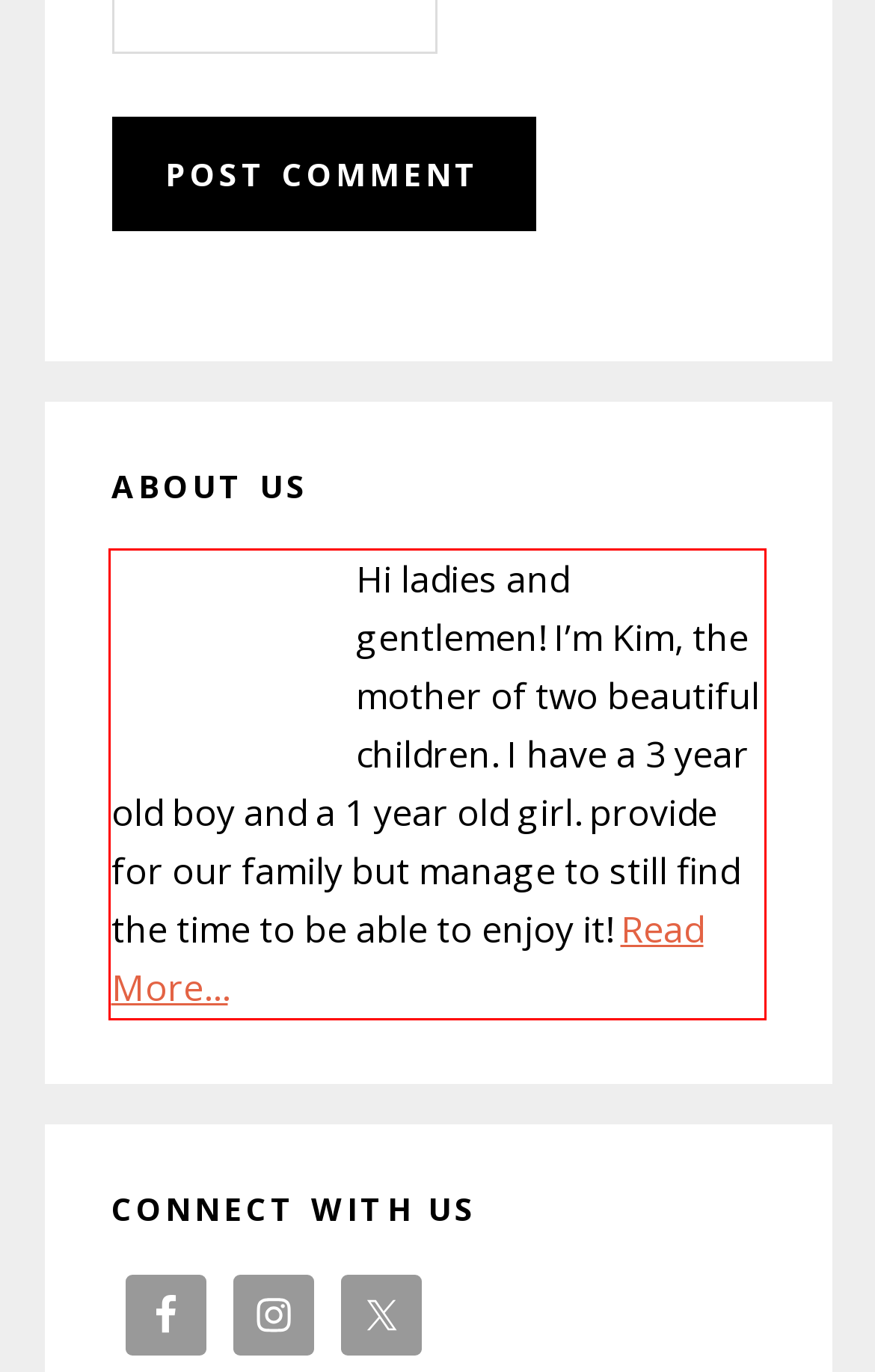Given a screenshot of a webpage with a red bounding box, extract the text content from the UI element inside the red bounding box.

Hi ladies and gentlemen! I’m Kim, the mother of two beautiful children. I have a 3 year old boy and a 1 year old girl. provide for our family but manage to still find the time to be able to enjoy it! Read More…